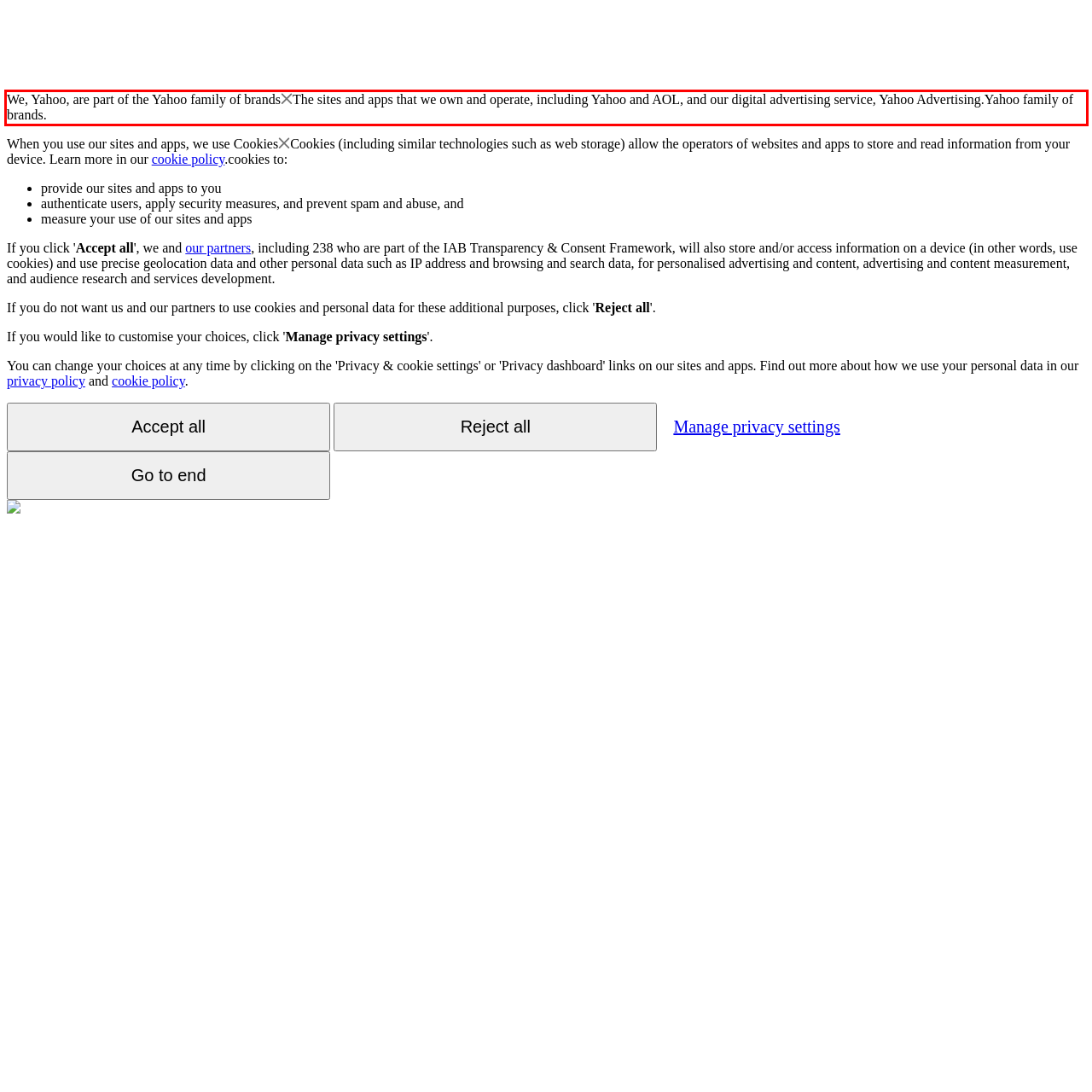Identify the red bounding box in the webpage screenshot and perform OCR to generate the text content enclosed.

We, Yahoo, are part of the Yahoo family of brandsThe sites and apps that we own and operate, including Yahoo and AOL, and our digital advertising service, Yahoo Advertising.Yahoo family of brands.